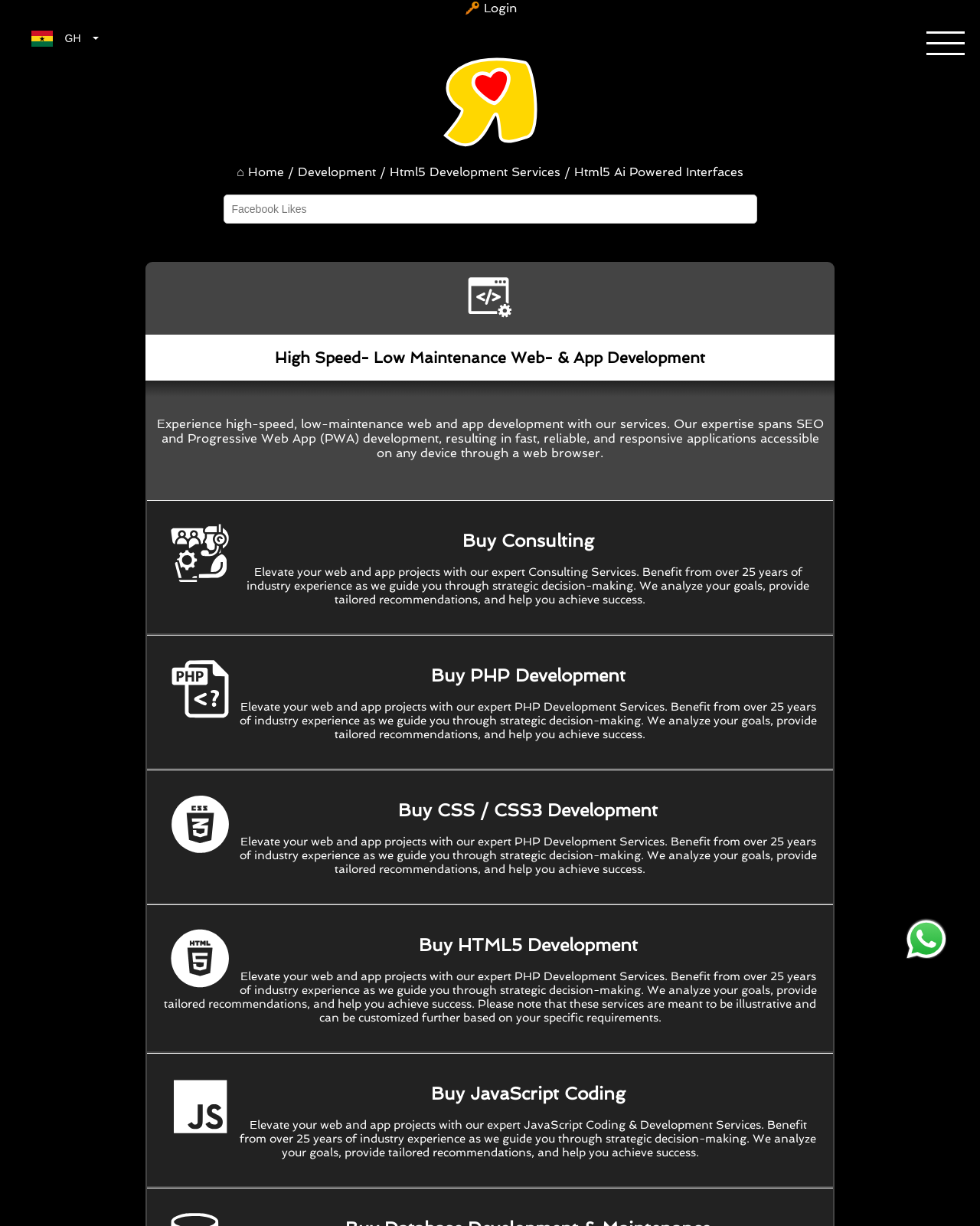Determine the coordinates of the bounding box that should be clicked to complete the instruction: "Click on 'seat belt repair service in Westfield, MA'". The coordinates should be represented by four float numbers between 0 and 1: [left, top, right, bottom].

None